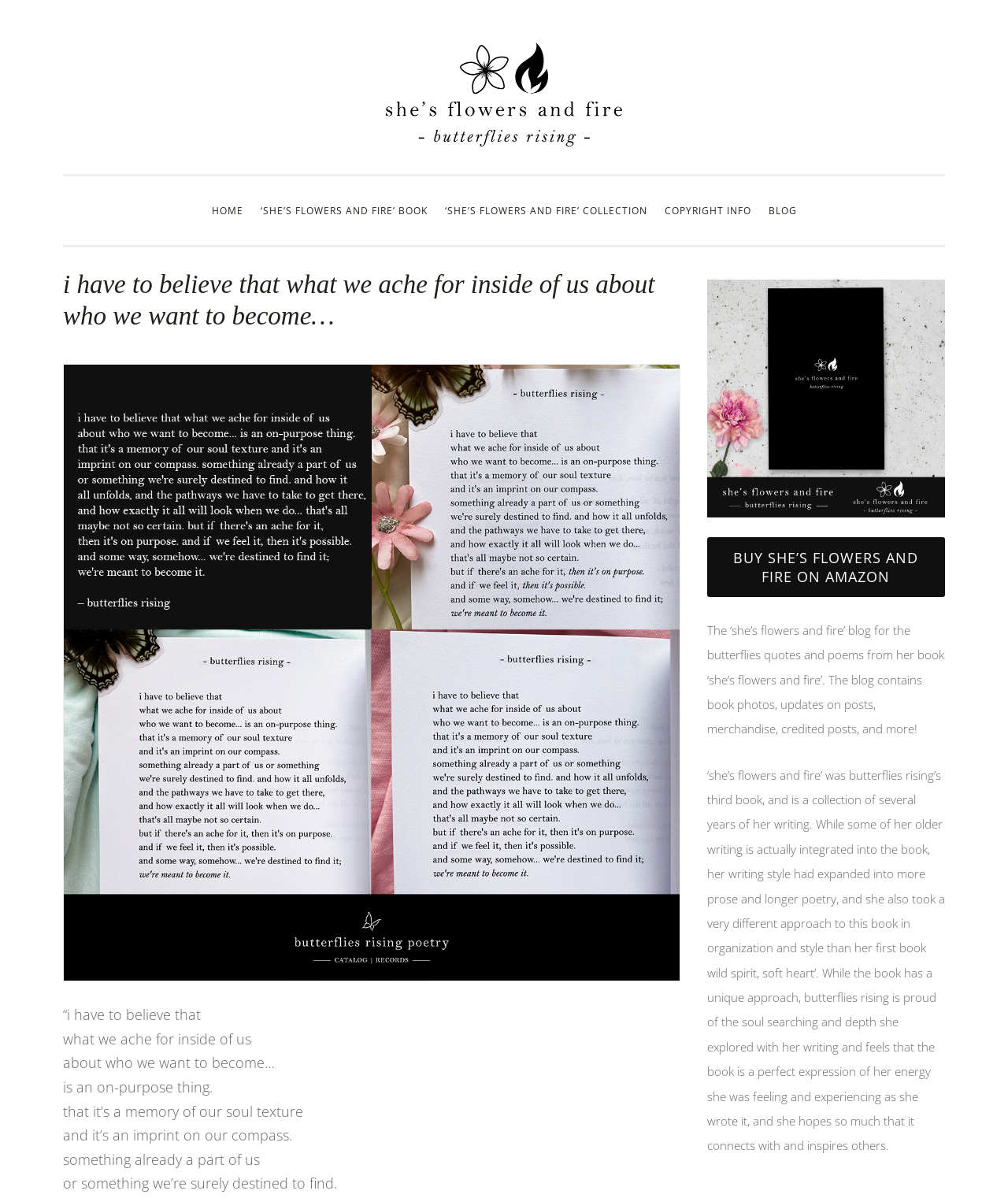Locate the bounding box coordinates of the clickable area to execute the instruction: "Read the 'BLOG'". Provide the coordinates as four float numbers between 0 and 1, represented as [left, top, right, bottom].

[0.755, 0.163, 0.797, 0.189]